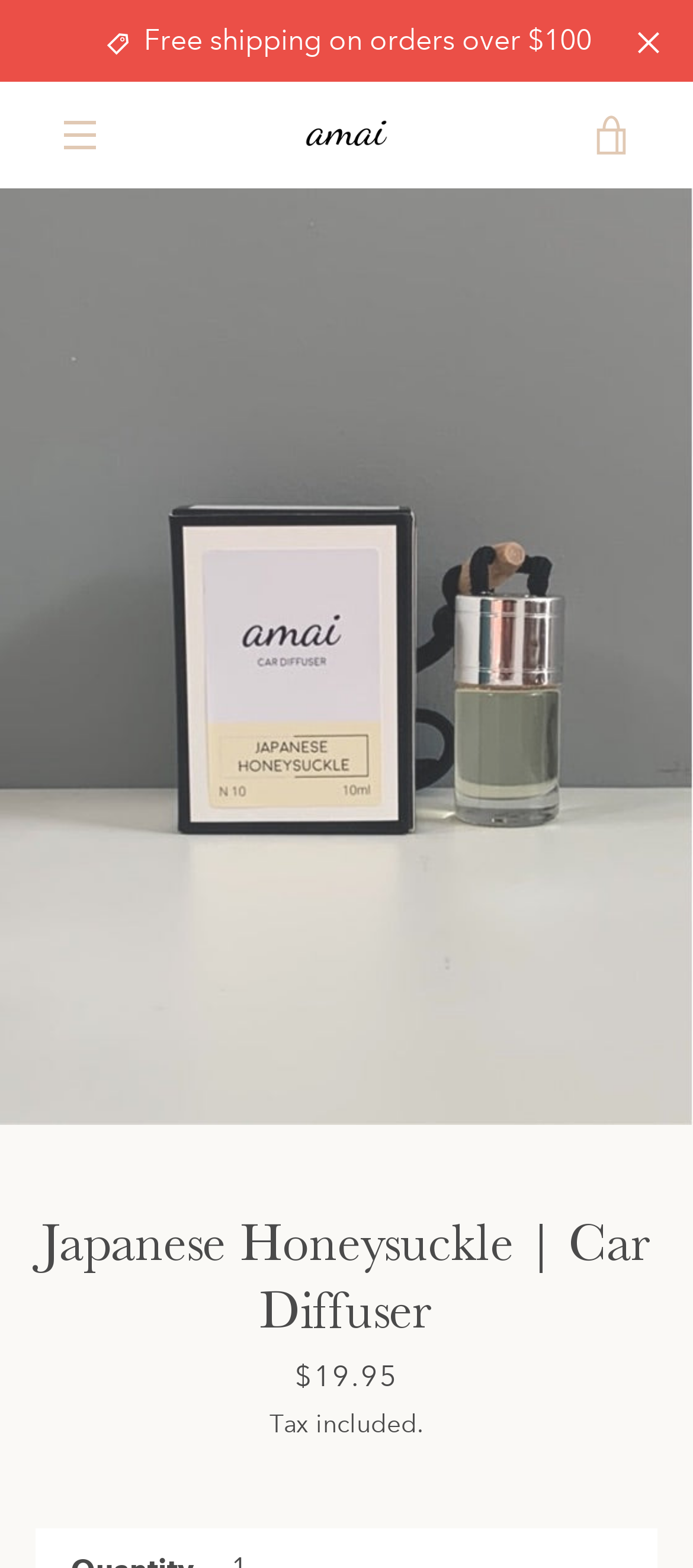Using the information in the image, give a detailed answer to the following question: What is the price of the Japanese Honeysuckle car diffuser?

I found the price of the Japanese Honeysuckle car diffuser by looking at the product information section, where it says 'Price' followed by the amount '$19.95'.